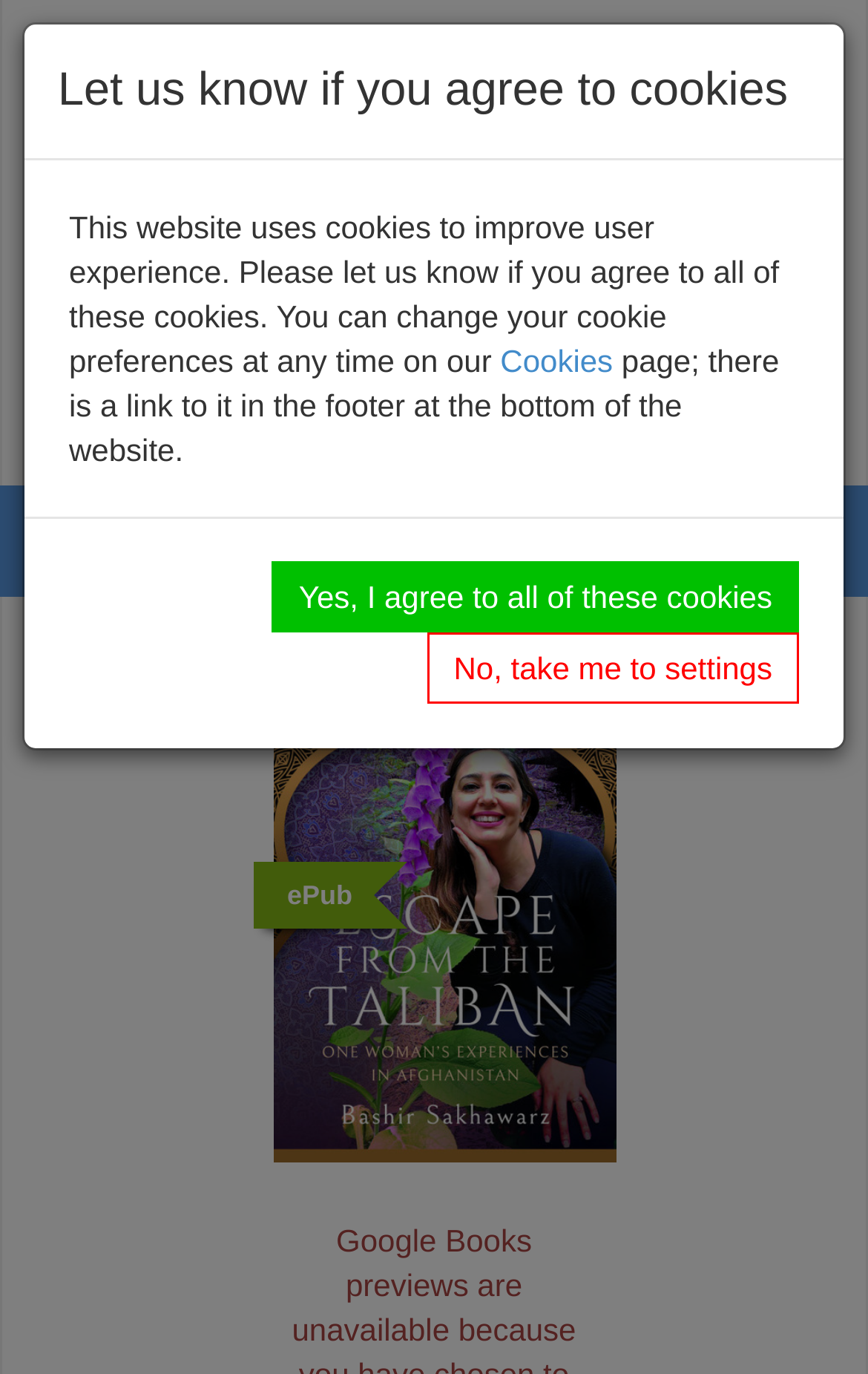Please answer the following question using a single word or phrase: 
How many navigation links are there at the top?

3